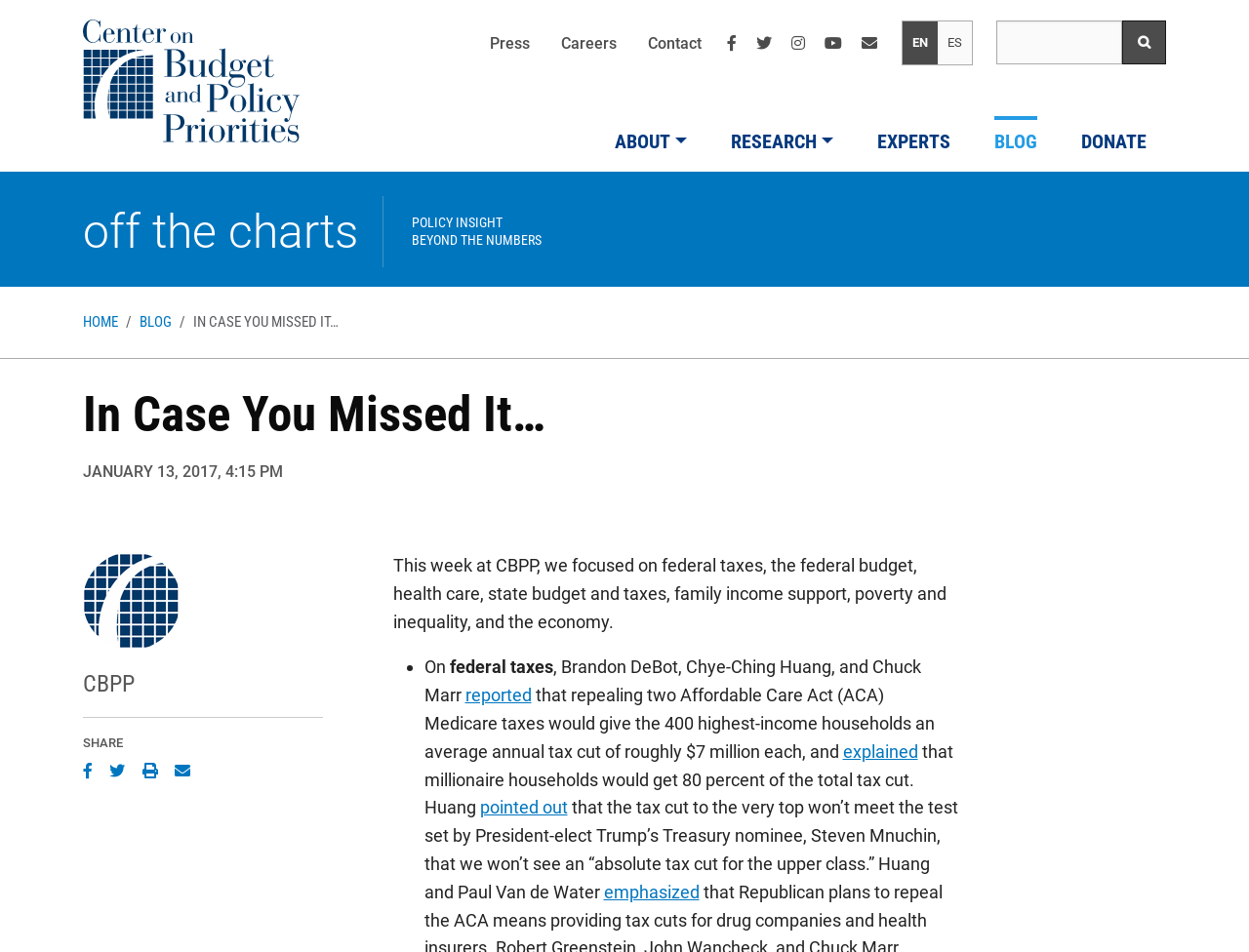Identify the bounding box coordinates of the region that needs to be clicked to carry out this instruction: "Go to the home page". Provide these coordinates as four float numbers ranging from 0 to 1, i.e., [left, top, right, bottom].

[0.066, 0.023, 0.252, 0.042]